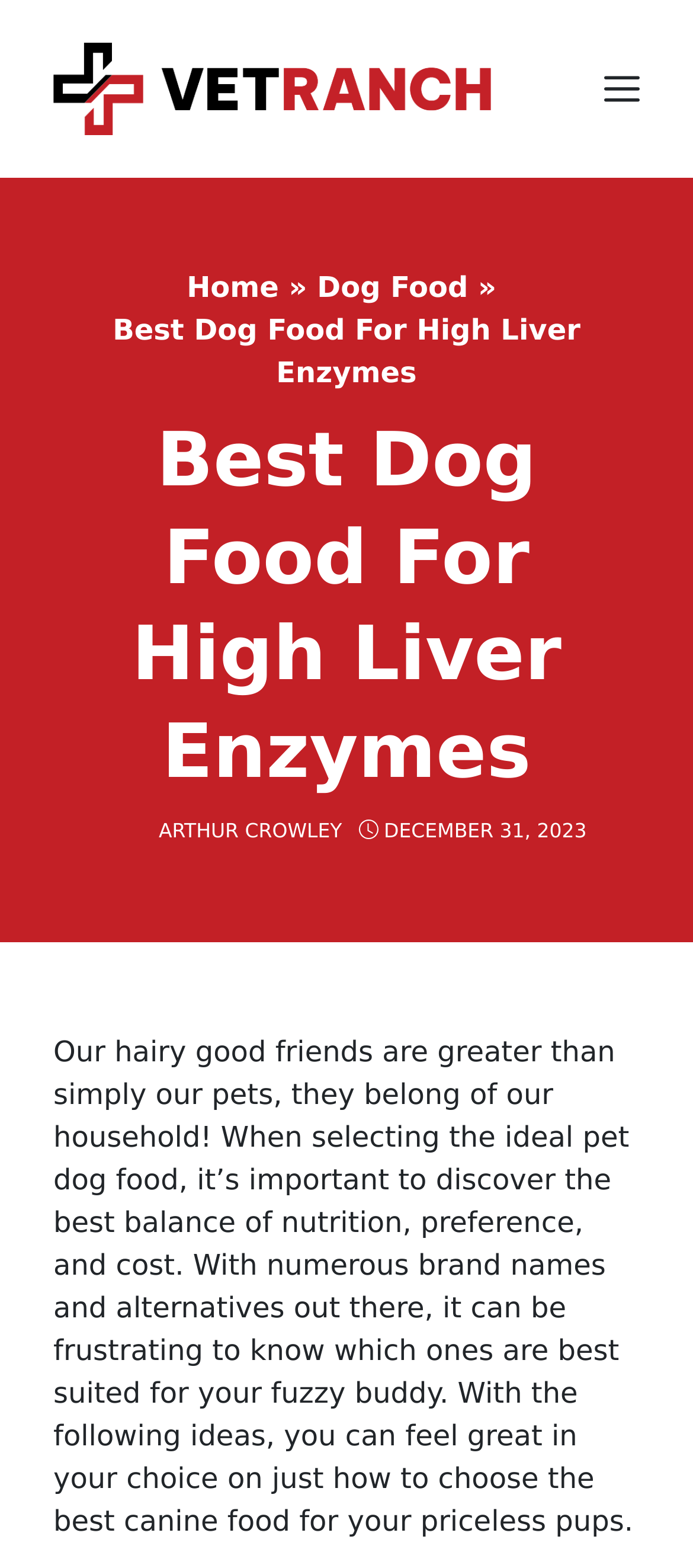Describe all the key features and sections of the webpage thoroughly.

The webpage is about selecting the best dog food for high liver enzymes. At the top, there is a banner with the site's name "Vet Ranch" accompanied by an image, and a "Menu" button to the right. Below the banner, there is a navigation section with links to "Home" and "Dog Food", separated by a "»" symbol.

The main content area is divided into two sections. The top section has a heading "Best Dog Food For High Liver Enzymes" and an author's name "ARTHUR CROWLEY" with a timestamp "DECEMBER 31, 2023" to the right. Below this, there is a paragraph of text that discusses the importance of finding the right balance of nutrition, taste, and cost when selecting dog food. The text also mentions the overwhelming number of brands and options available, and promises to provide tips on how to make the right choice.

The overall layout is organized, with clear headings and concise text. The use of images is minimal, with only the site's logo appearing at the top. The navigation section is easily accessible, and the main content is divided into clear sections, making it easy to read and understand.